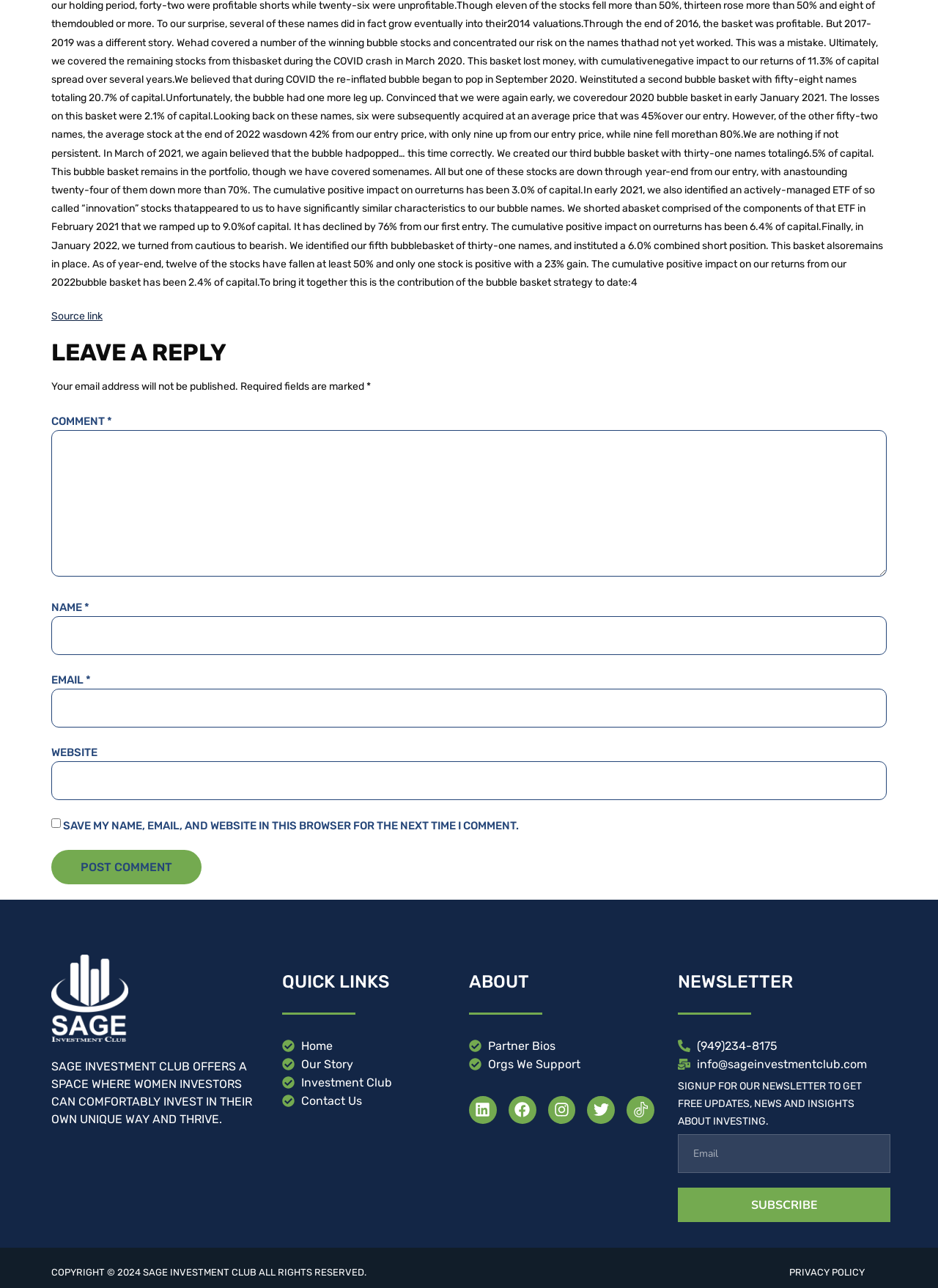Give the bounding box coordinates for the element described as: "title="Subscribe to my rss feed"".

None